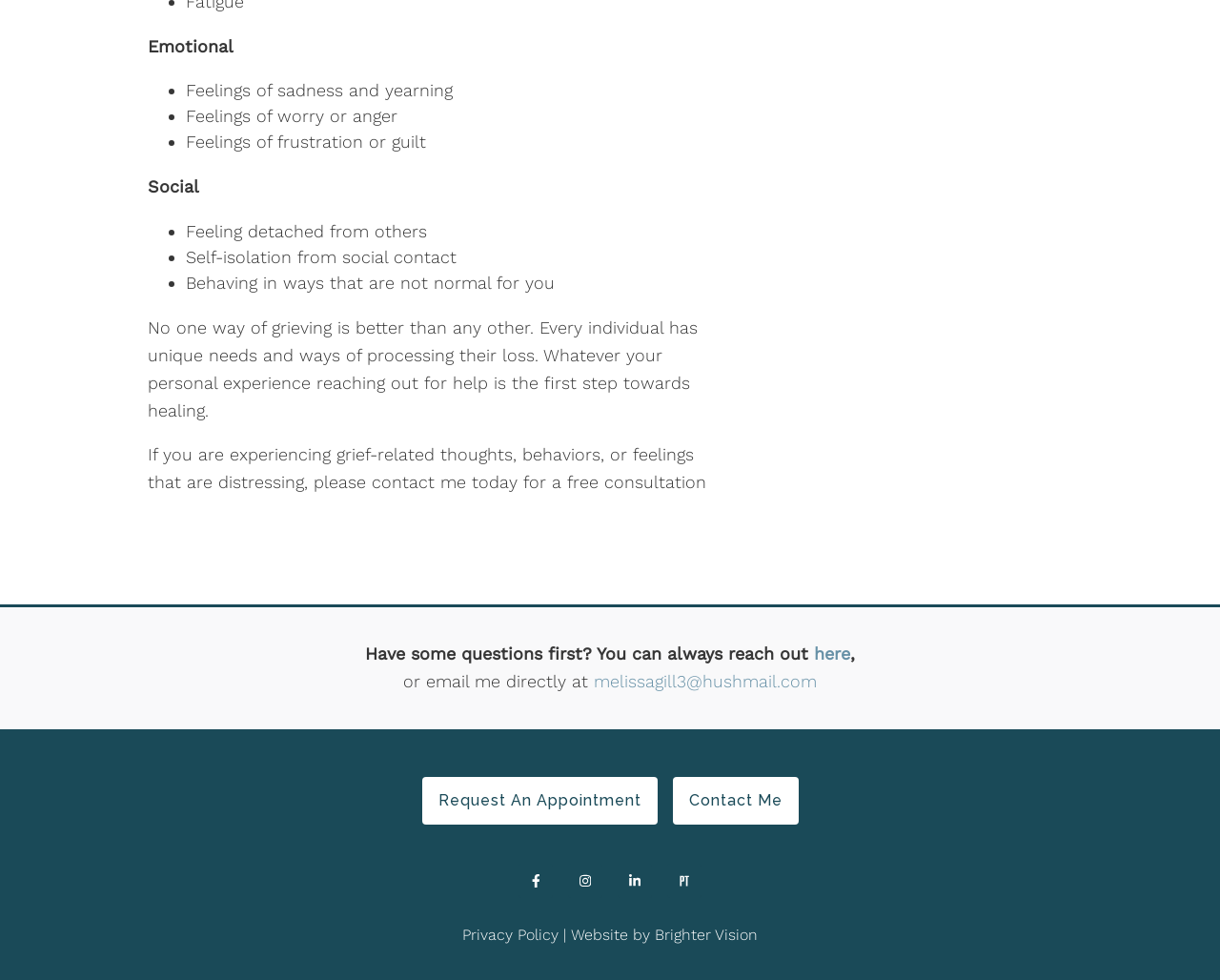Based on the element description Request An Appointment, identify the bounding box coordinates for the UI element. The coordinates should be in the format (top-left x, top-left y, bottom-right x, bottom-right y) and within the 0 to 1 range.

[0.346, 0.791, 0.539, 0.84]